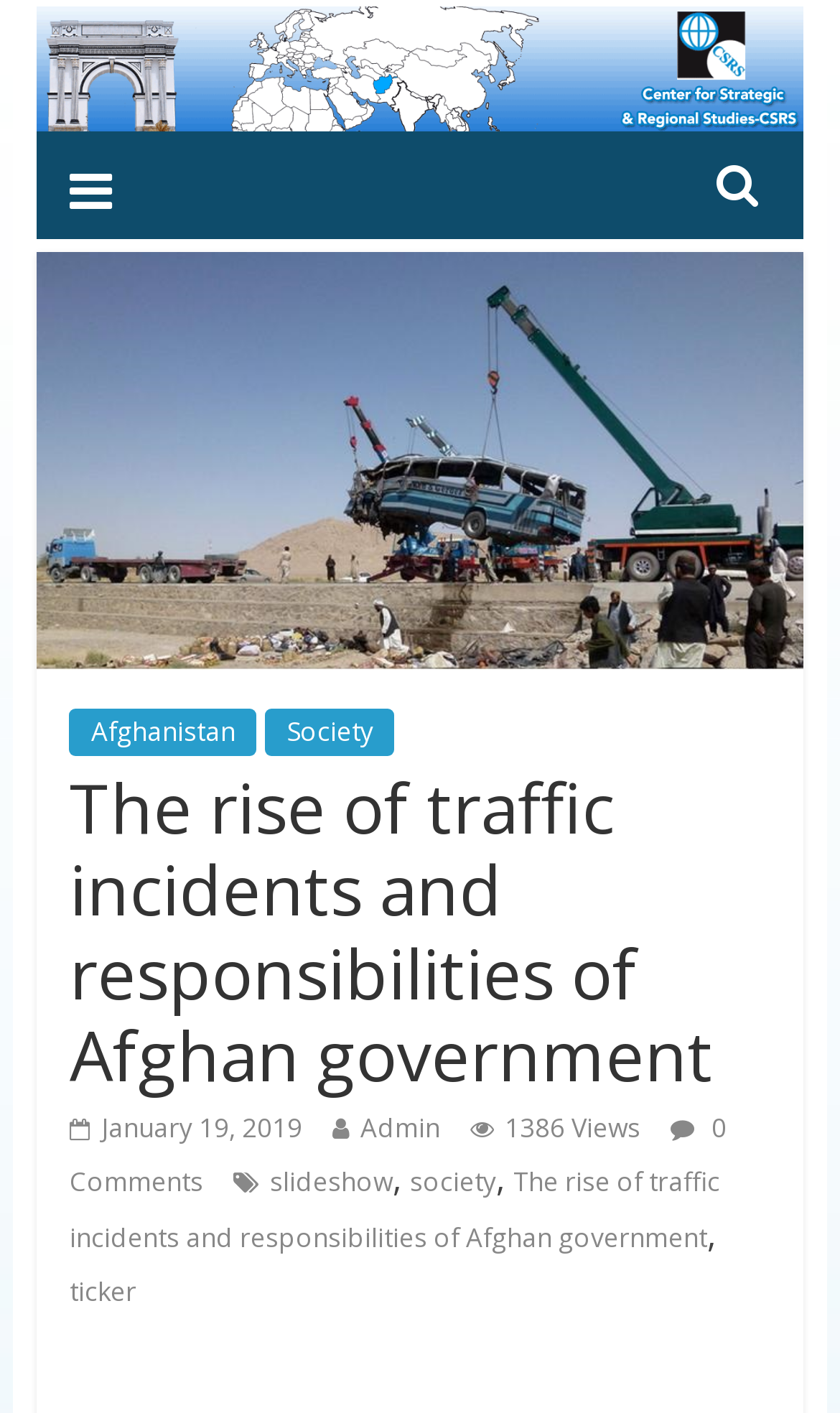Determine the bounding box coordinates of the region to click in order to accomplish the following instruction: "read about Afghanistan". Provide the coordinates as four float numbers between 0 and 1, specifically [left, top, right, bottom].

[0.083, 0.501, 0.306, 0.535]